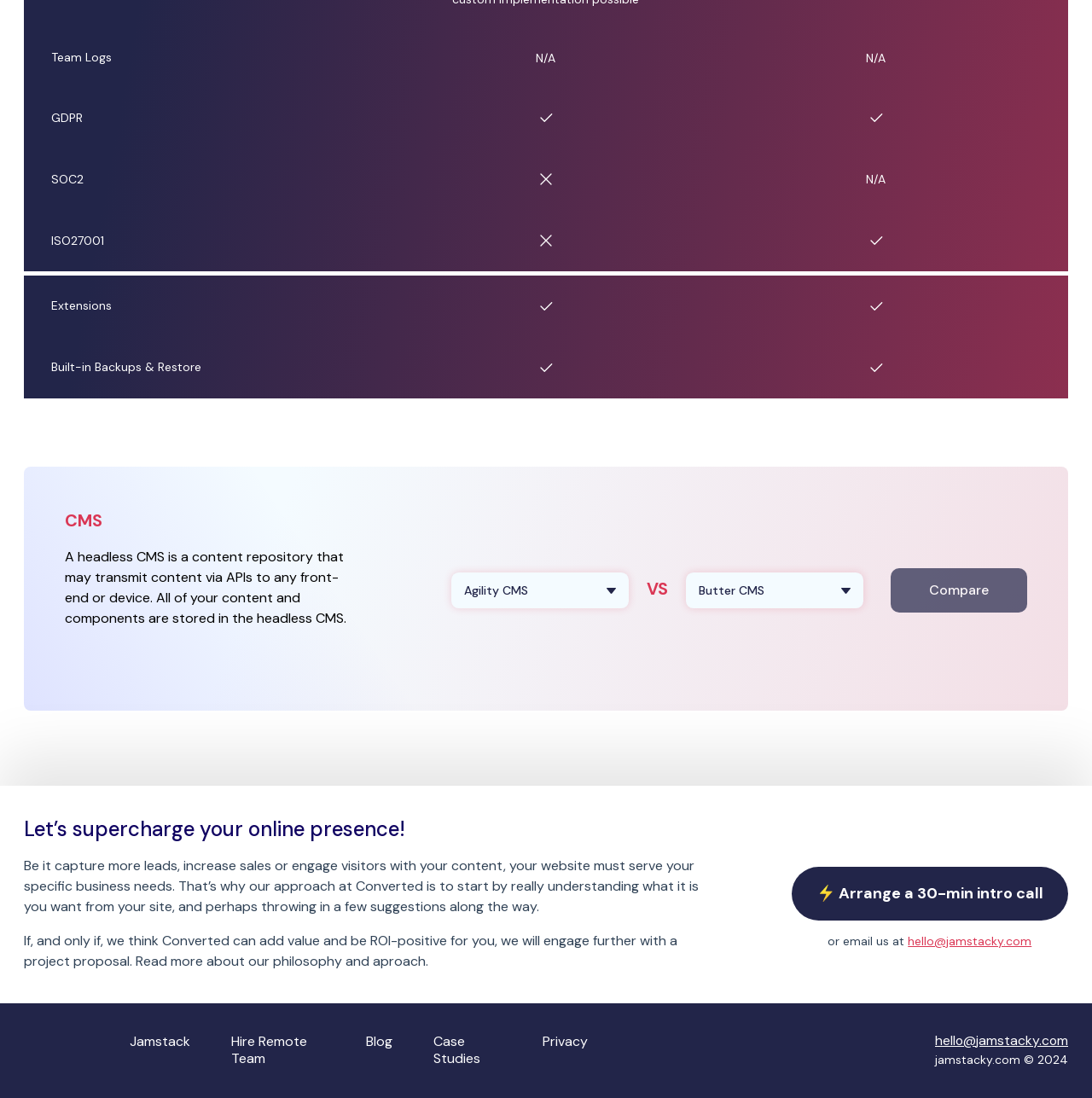What is the email address to contact? From the image, respond with a single word or brief phrase.

hello@jamstacky.com